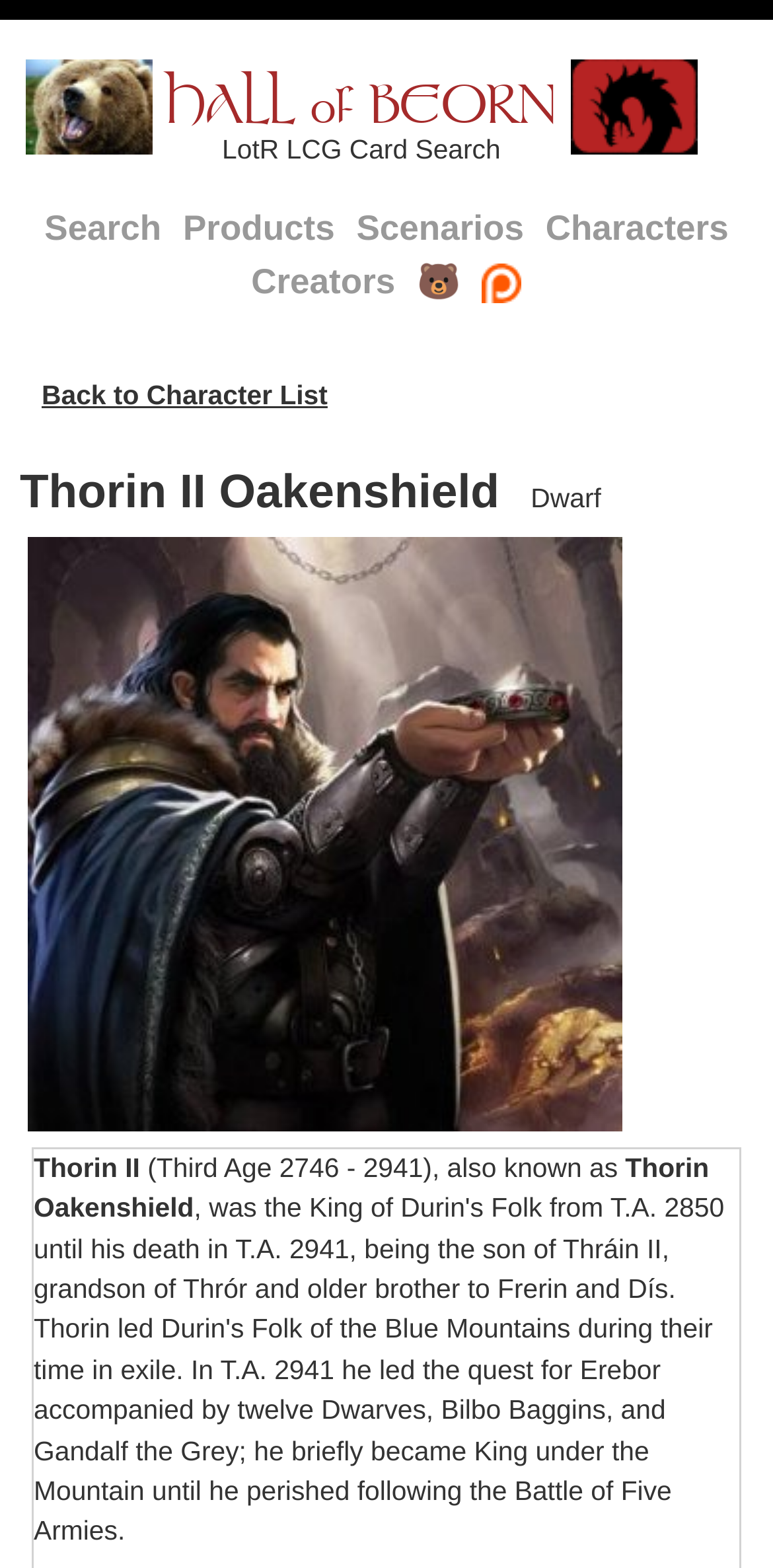What is the type of Thorin II Oakenshield?
Can you provide an in-depth and detailed response to the question?

I found the answer by looking at the static text element with the content 'Dwarf' which is located below the character's name, indicating that it is a description of the character.